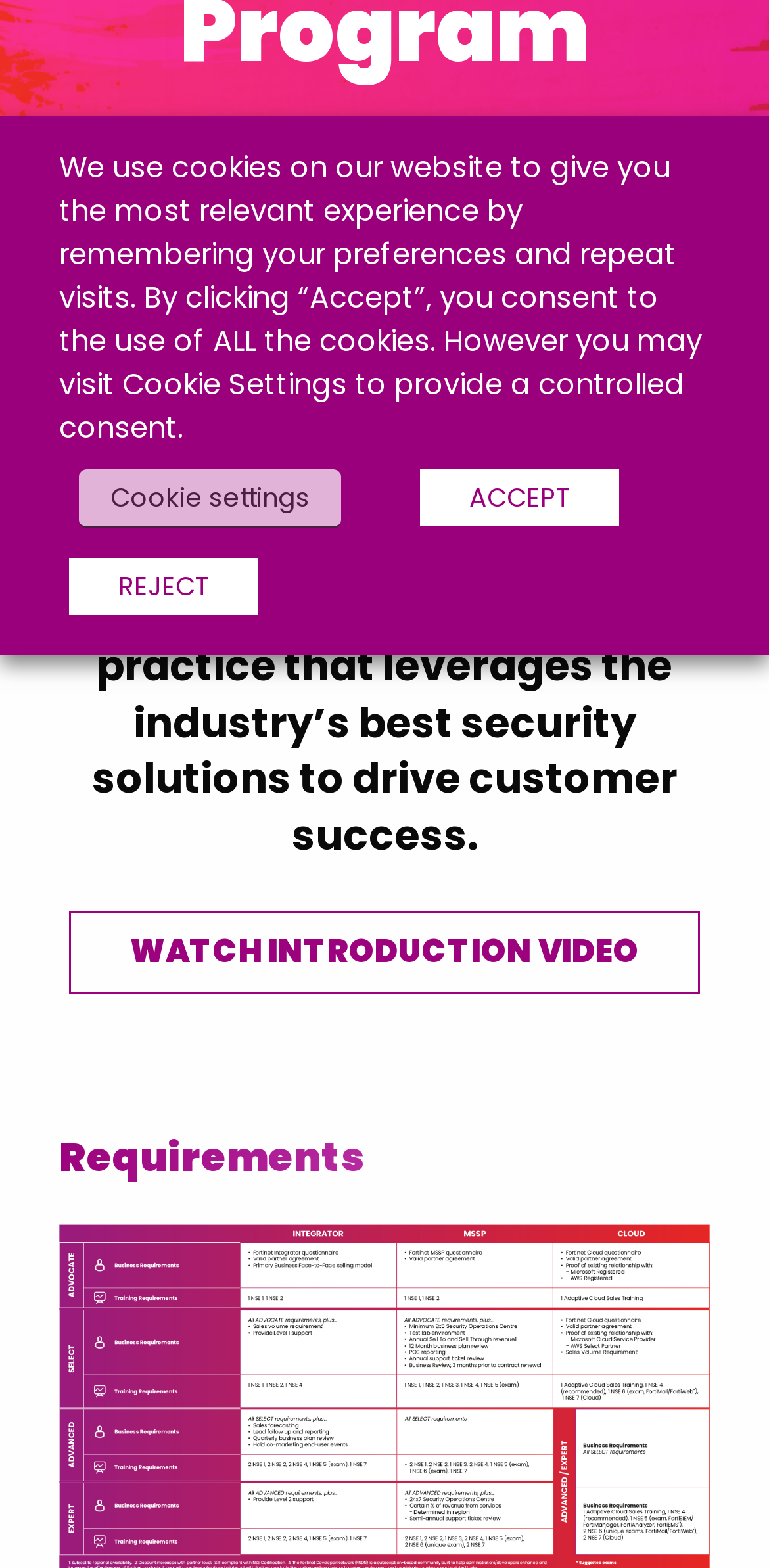Give the bounding box coordinates for the element described as: "Finland".

[0.295, 0.306, 0.769, 0.347]